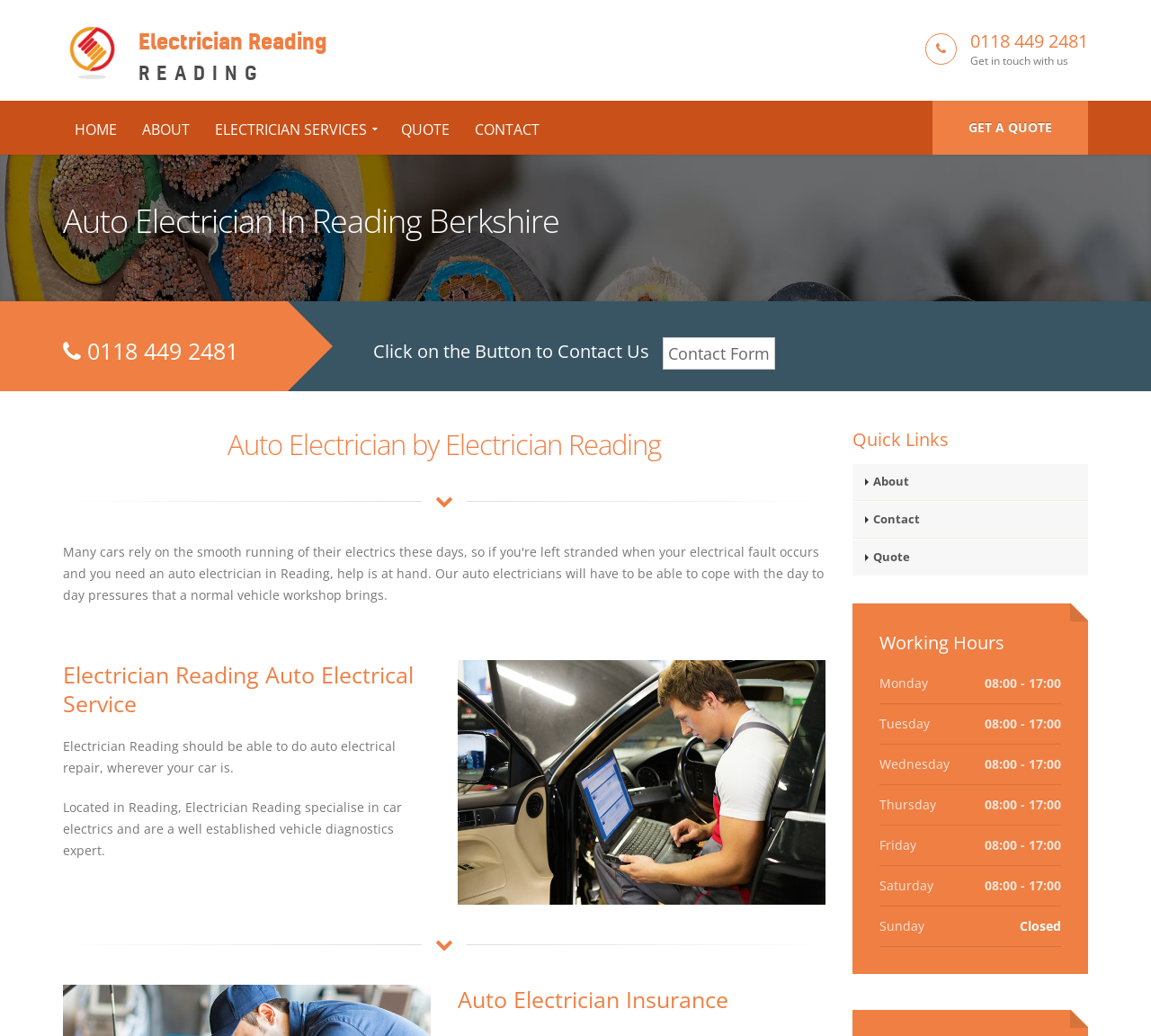Using the information in the image, give a comprehensive answer to the question: 
What are the working hours of Electrician Reading on Monday?

I found the working hours by looking at the 'Working Hours' section of the webpage, which lists the hours for each day of the week. On Monday, the hours are '08:00 - 17:00'.